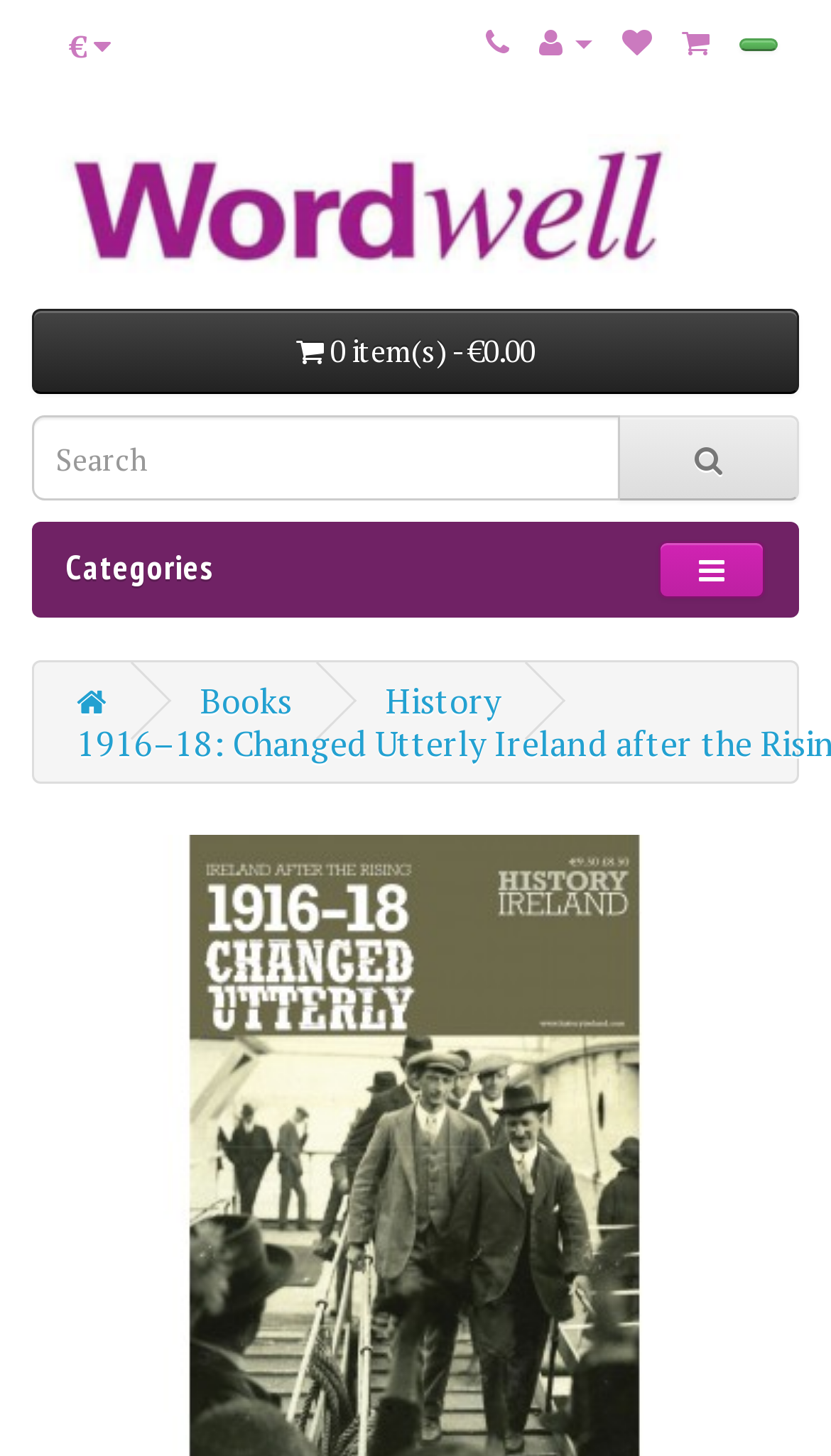What is the currency used on the website?
Carefully analyze the image and provide a detailed answer to the question.

I found the currency used on the website by looking at the button element with the text '€ ', which suggests that the currency used on the website is the Euro.